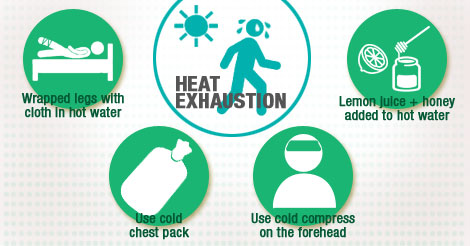Please provide a detailed answer to the question below based on the screenshot: 
How many key recommendations are provided?

There are four key recommendations provided in the image, each represented by an icon in a green circle and surrounding the title 'HEAT EXHAUSTION' at the center.